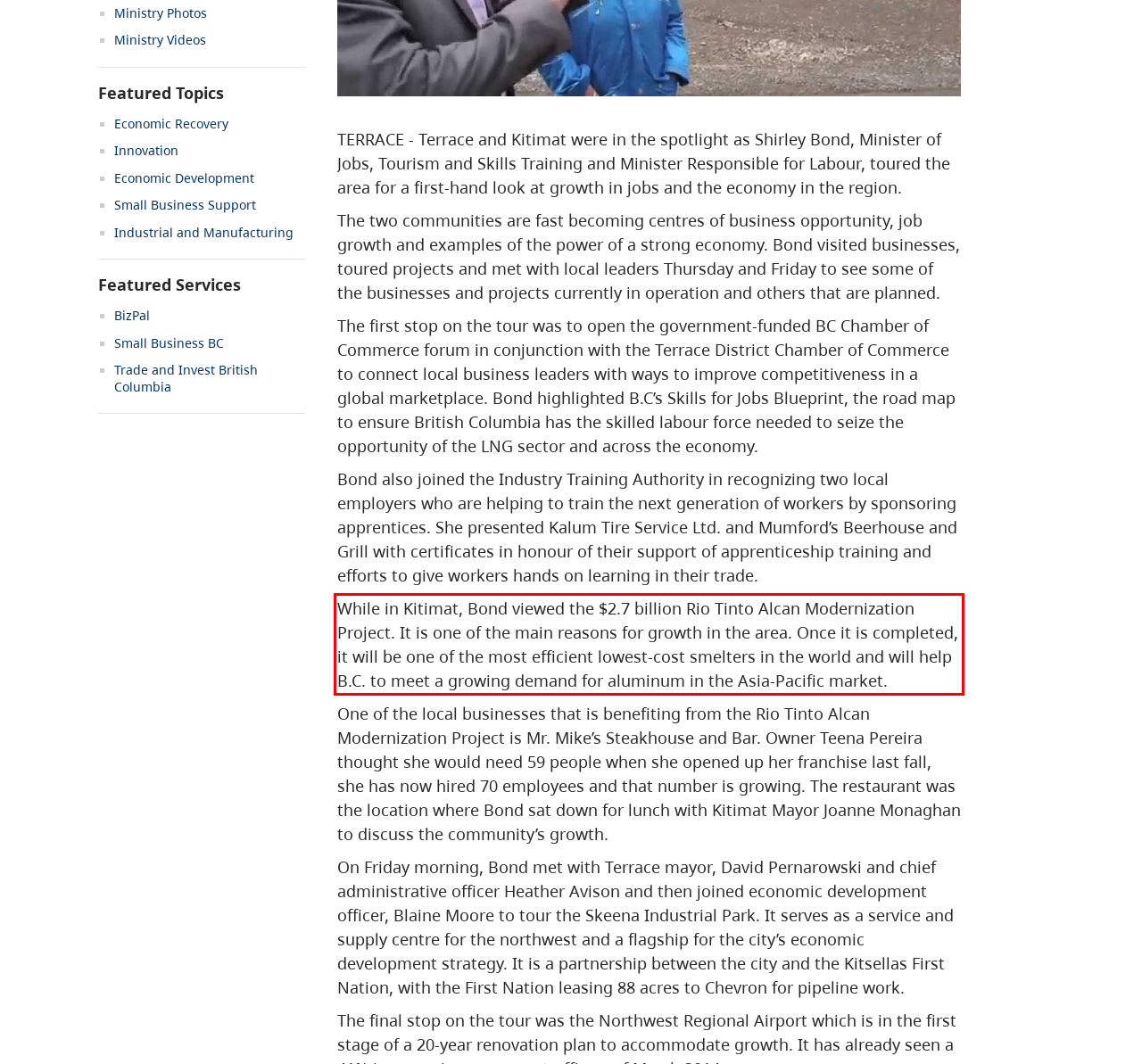Identify and transcribe the text content enclosed by the red bounding box in the given screenshot.

While in Kitimat, Bond viewed the $2.7 billion Rio Tinto Alcan Modernization Project. It is one of the main reasons for growth in the area. Once it is completed, it will be one of the most efficient lowest-cost smelters in the world and will help B.C. to meet a growing demand for aluminum in the Asia-Pacific market.